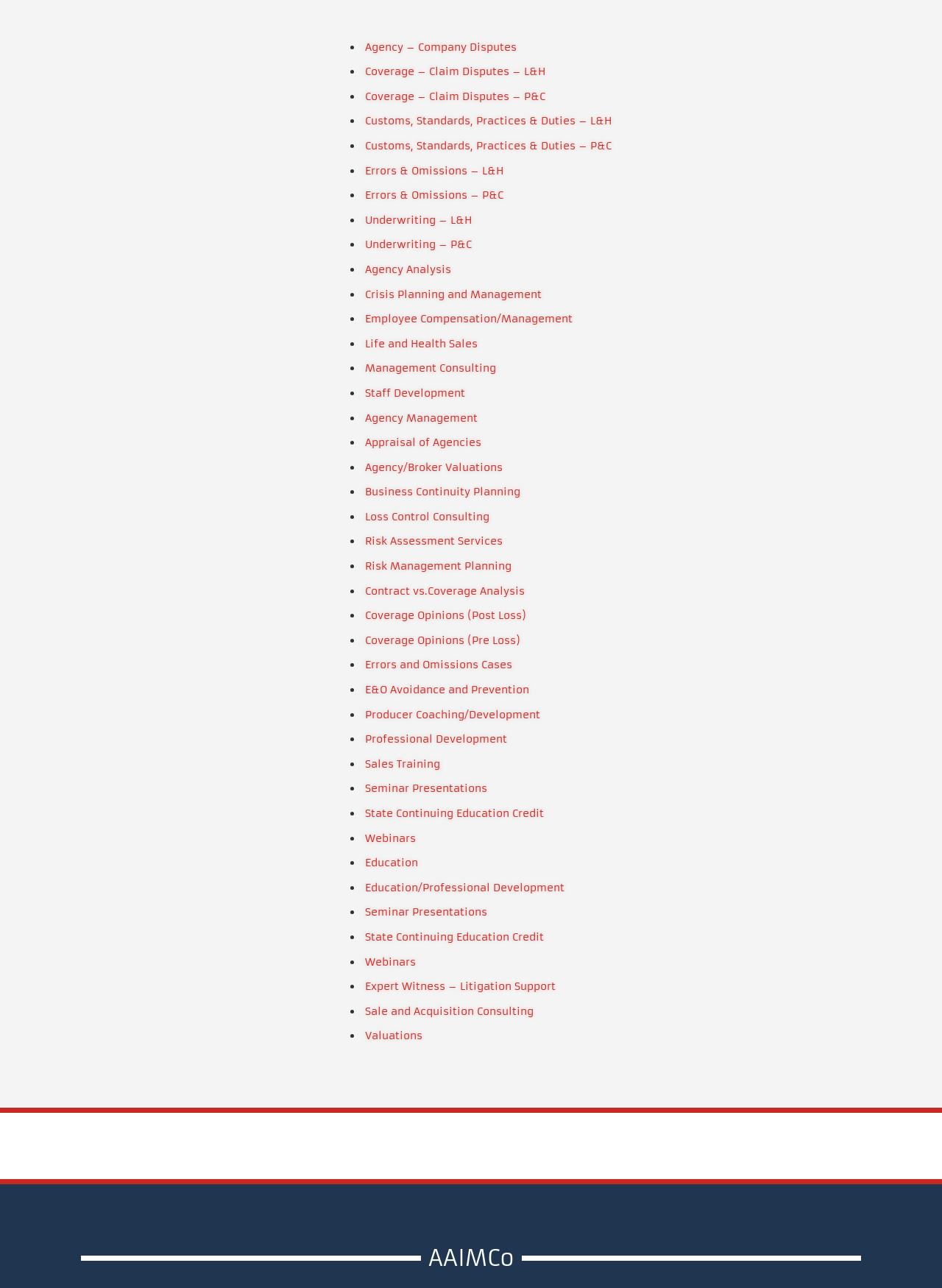Please identify the bounding box coordinates of the element I need to click to follow this instruction: "Learn about Errors & Omissions – L&H".

[0.387, 0.127, 0.534, 0.137]